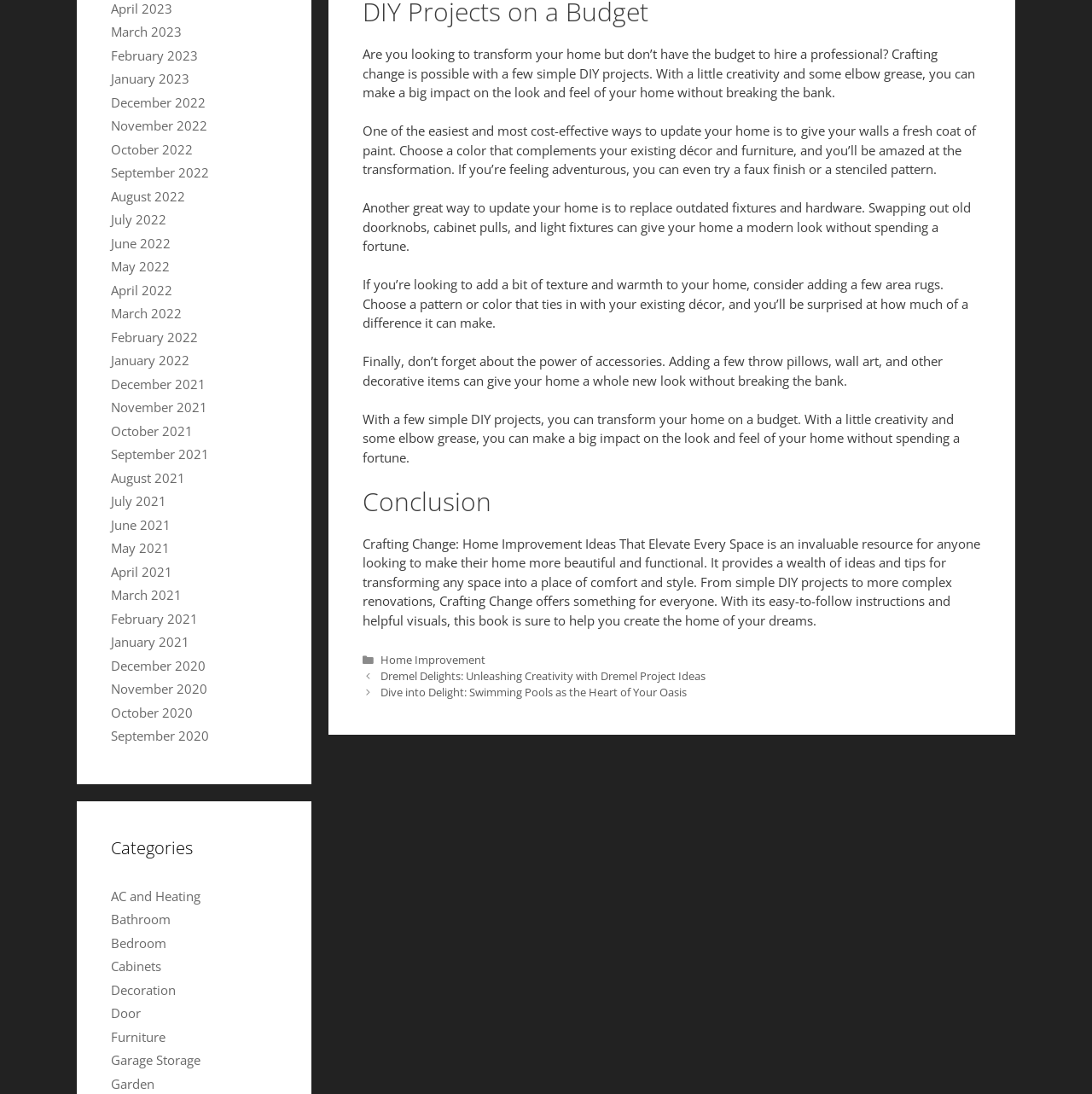Given the element description AC and Heating, identify the bounding box coordinates for the UI element on the webpage screenshot. The format should be (top-left x, top-left y, bottom-right x, bottom-right y), with values between 0 and 1.

[0.102, 0.811, 0.184, 0.826]